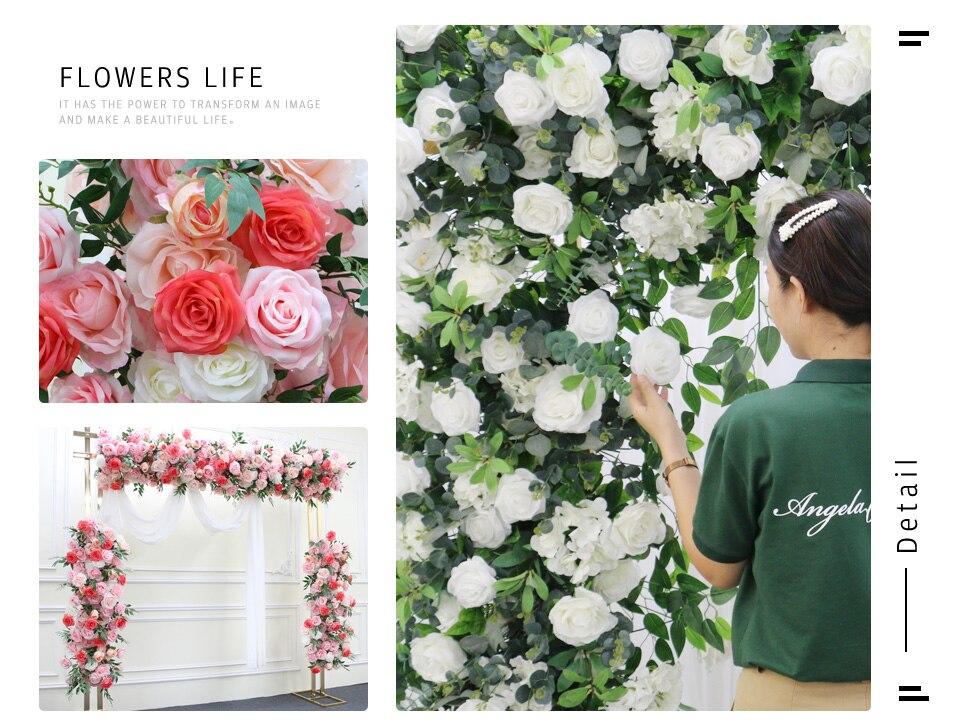What is the purpose of the artificial flowers in the image?
Look at the image and provide a detailed response to the question.

The image showcases a beautifully arranged display of artificial flowers, highlighting their versatility for wedding decorations, and the caption emphasizes their beauty and practicality for various themes.